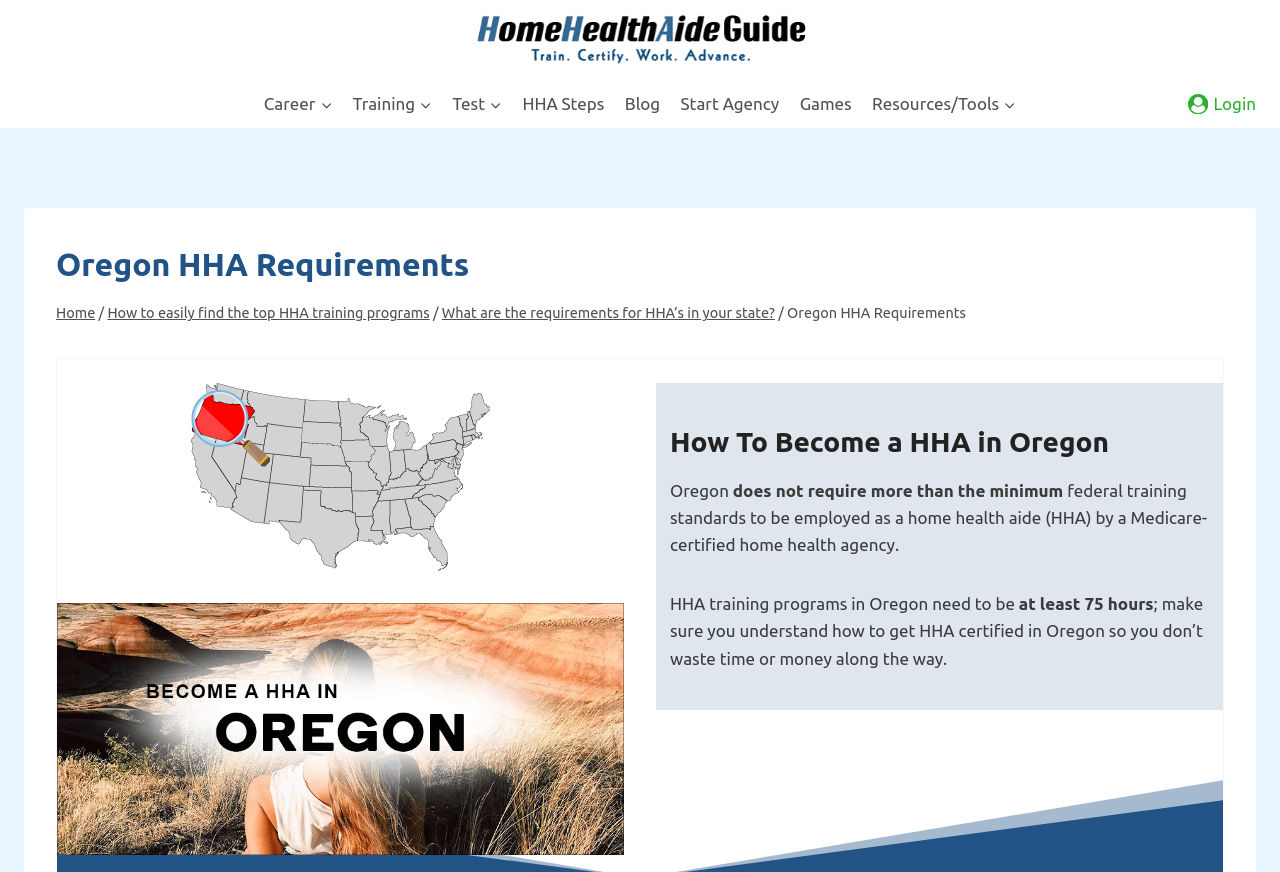Provide the bounding box coordinates for the UI element that is described by this text: "HHA Steps". The coordinates should be in the form of four float numbers between 0 and 1: [left, top, right, bottom].

[0.4, 0.092, 0.48, 0.146]